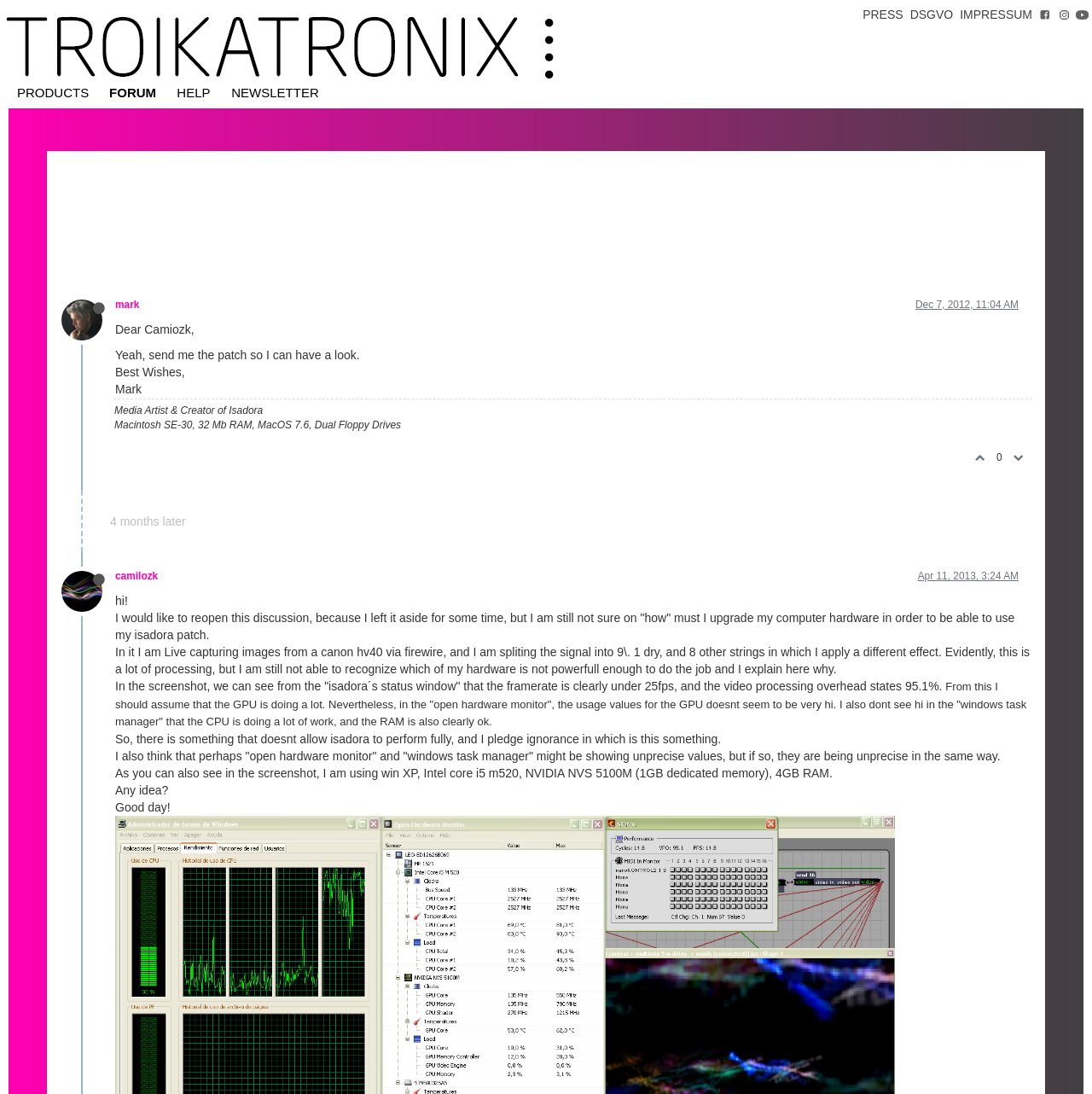Locate the bounding box coordinates of the UI element described by: "parent_node: 0". The bounding box coordinates should consist of four float numbers between 0 and 1, i.e., [left, top, right, bottom].

[0.924, 0.25, 0.945, 0.279]